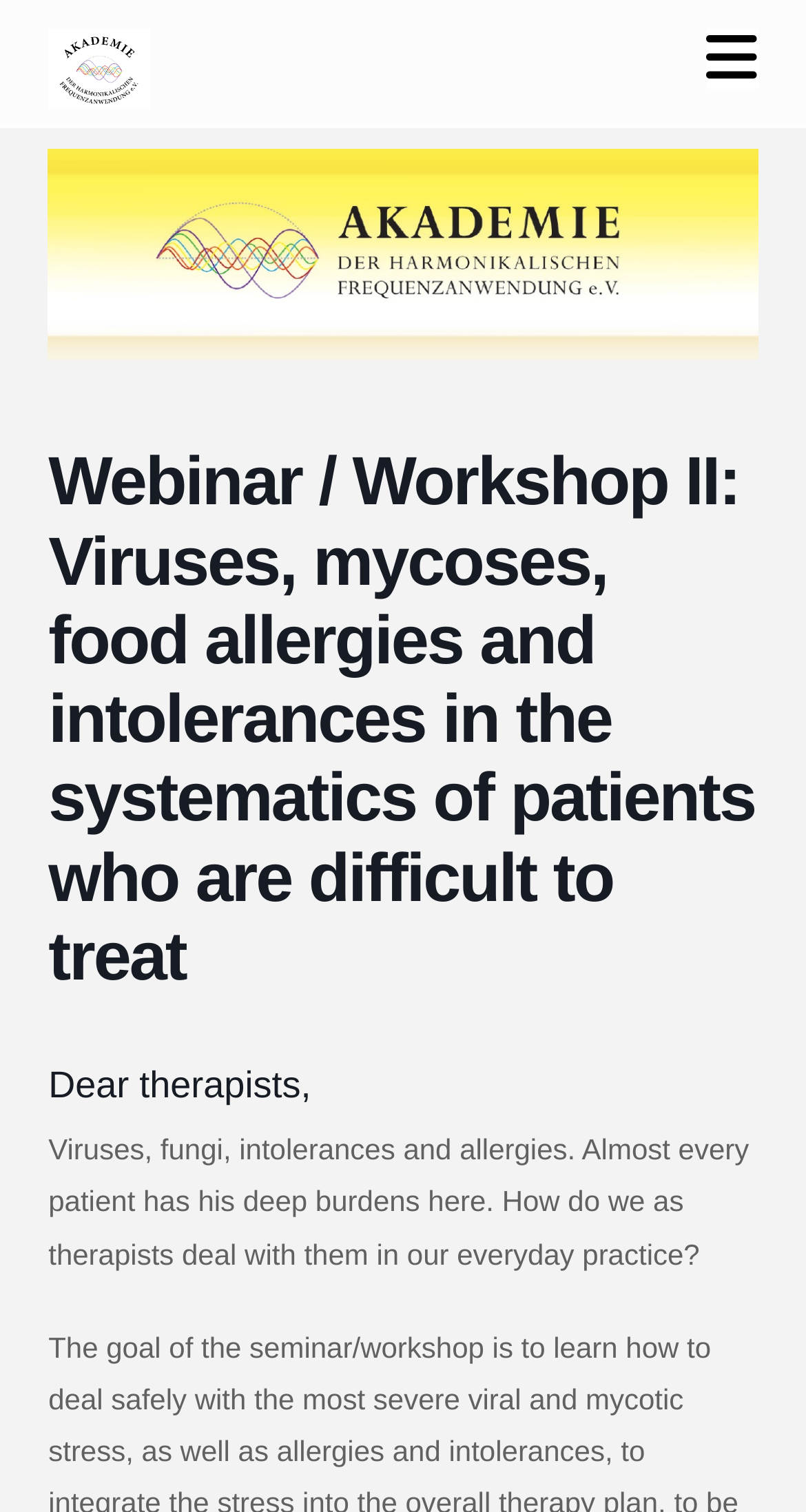What is the purpose of the webinar or workshop?
Give a detailed explanation using the information visible in the image.

The purpose of the webinar or workshop can be inferred from the static text element, which mentions that almost every patient has deep burdens related to viruses, fungi, intolerances and allergies, and asks how therapists deal with them in their everyday practice.